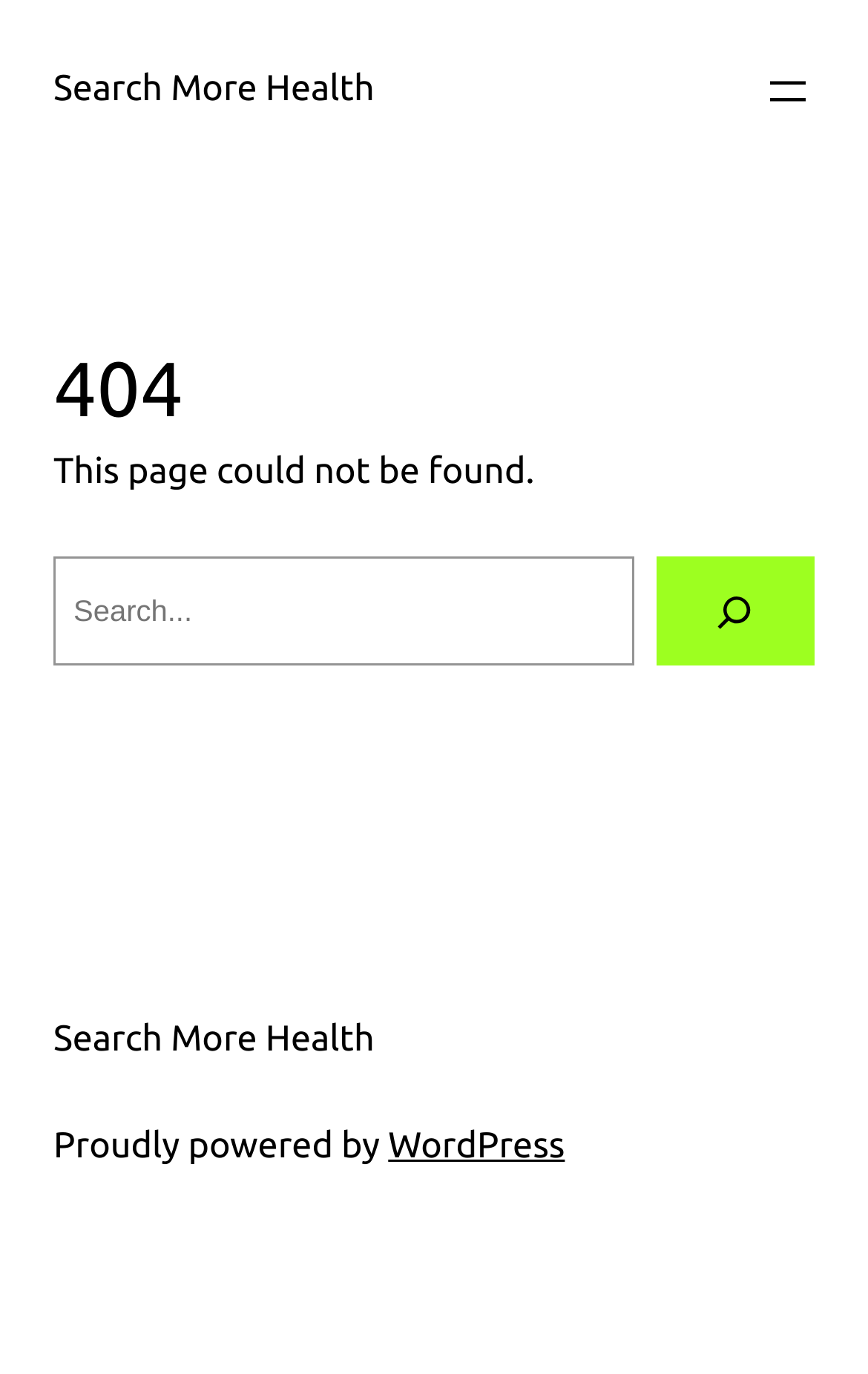Answer the question below using just one word or a short phrase: 
What is the purpose of the search box?

To search for content